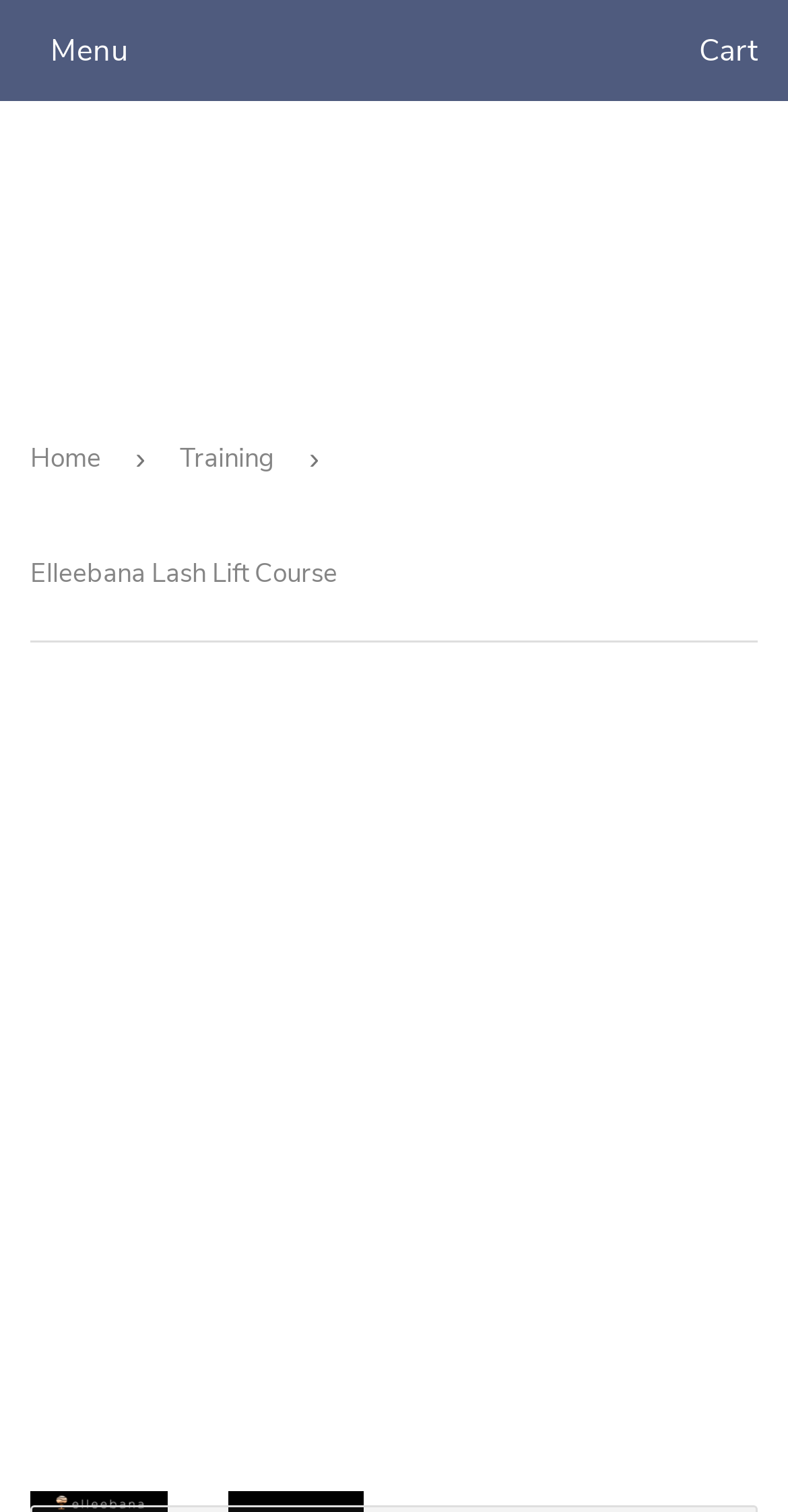Detail the various sections and features present on the webpage.

The webpage is about Elleebana's Lash Lifting Training Course, with a prominent image of the course taking up most of the page. At the top left corner, there is a cart icon, and next to it, a link to "Synergy Massage & Spa" with a corresponding image. Below this, there is a menu button labeled "Menu" that controls a navigation bar.

On the top right side, there is a link to "Cart". Below the top navigation section, there is a breadcrumb navigation section with links to "Home" and "Training", followed by a static text "Elleebana Lash Lift Course". The image of the course is positioned below the breadcrumb navigation section, spanning almost the entire width of the page.